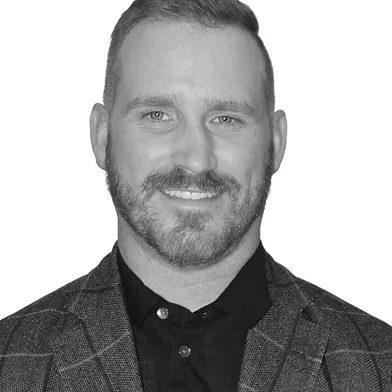Provide a thorough description of the image presented.

This image features Kyle Ancelin, a prominent sales leader known for his extensive experience in advancing sales practices and building successful sales teams. He is captured smiling confidently while dressed in a stylish suit that exudes professionalism. The image is black and white, emphasizing his approachable demeanor and focused expression. As the Fractional Vice President of Sales at Sales Xceleration and President of Sales Evolution, Kyle leverages over 23 years of expertise to drive revenue growth. His leadership is marked by significant achievements, including his tenure at Cintas, where he excelled as the Director of Sales for the Northwest Region, consistently surpassing sales targets. This portrait serves to embody his commitment to fostering excellence in sales and serving clients effectively.